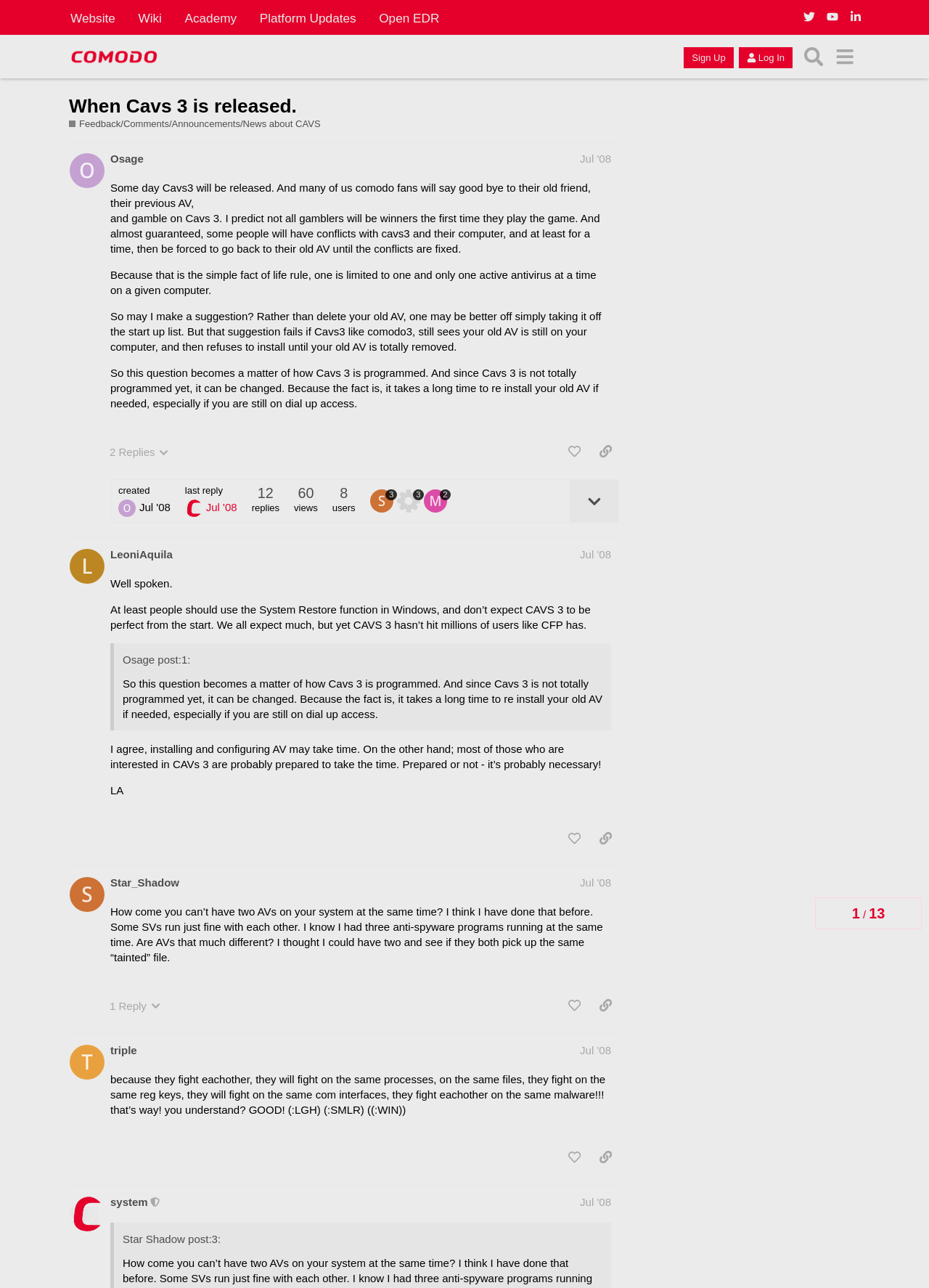Determine the bounding box coordinates of the clickable region to execute the instruction: "Log In". The coordinates should be four float numbers between 0 and 1, denoted as [left, top, right, bottom].

[0.795, 0.037, 0.853, 0.053]